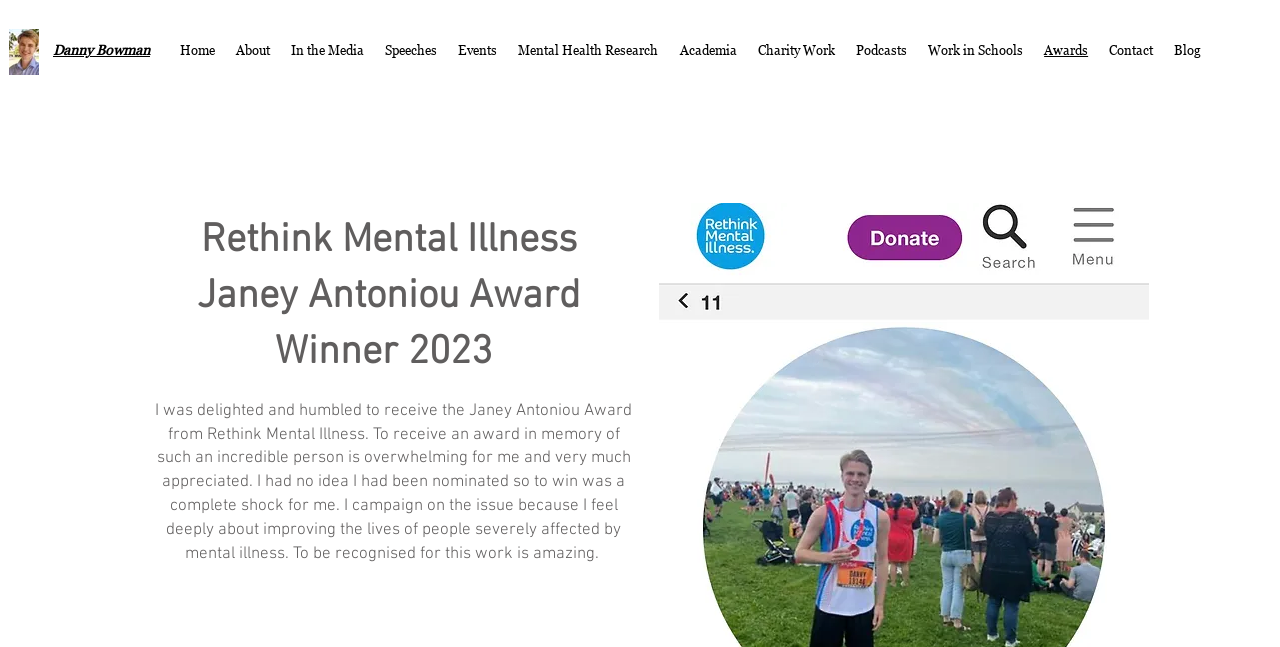Please provide the bounding box coordinates for the element that needs to be clicked to perform the instruction: "learn about Conservatism Studies Conference 2023". The coordinates must consist of four float numbers between 0 and 1, formatted as [left, top, right, bottom].

[0.508, 0.25, 0.895, 0.491]